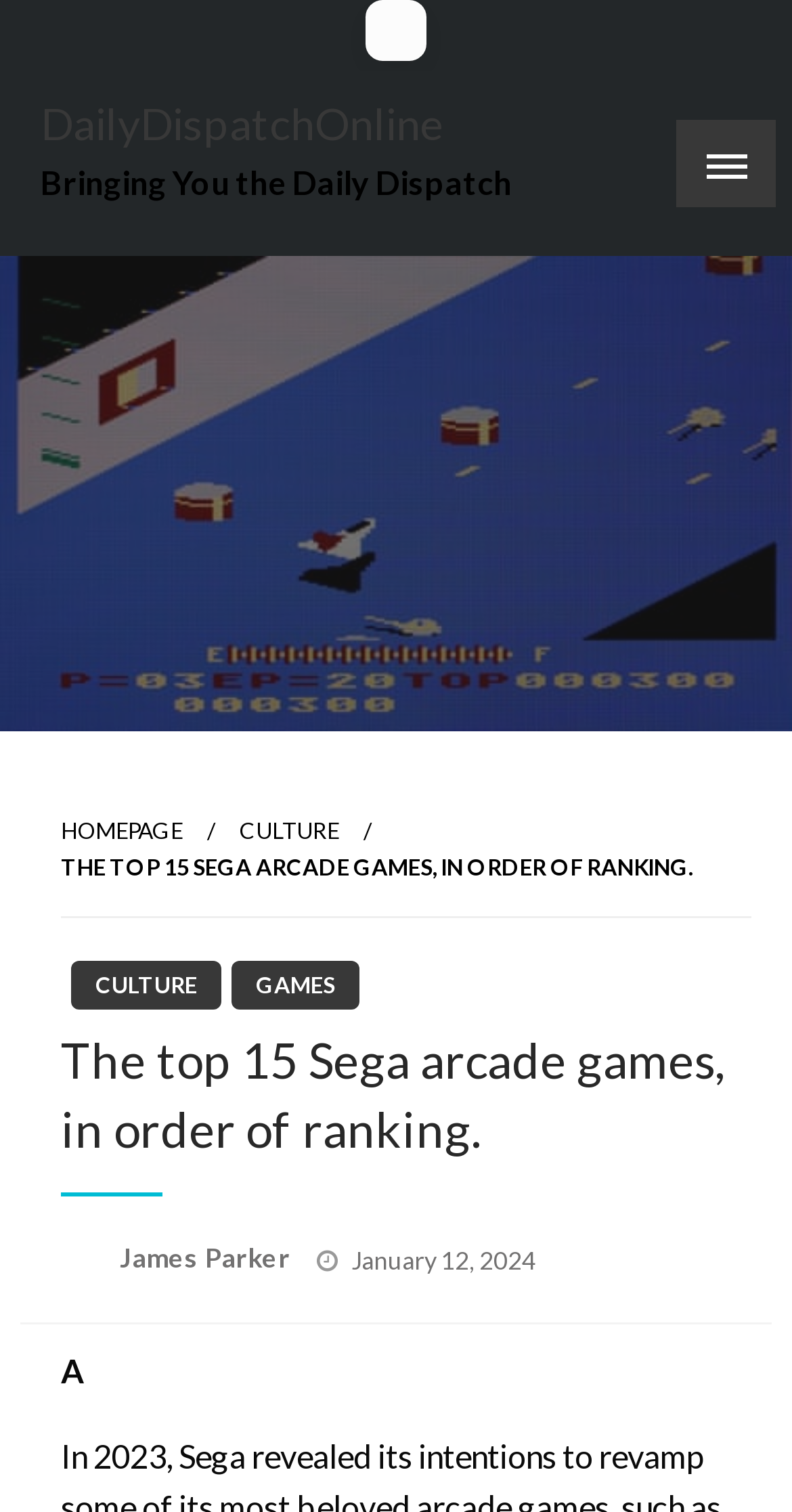Determine the bounding box coordinates for the HTML element mentioned in the following description: "Homepage". The coordinates should be a list of four floats ranging from 0 to 1, represented as [left, top, right, bottom].

[0.077, 0.54, 0.231, 0.558]